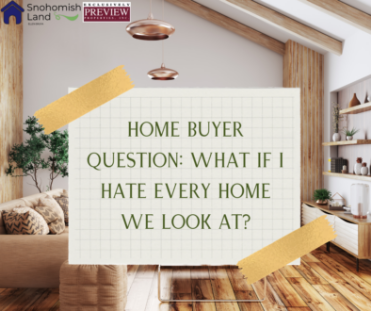Give an in-depth summary of the scene depicted in the image.

The image showcases a stylish interior of a home with modern decor, creating a warm and inviting atmosphere. Centered in the foreground is a prominent message in bold green letters that reads: "HOME BUYER QUESTION: WHAT IF I HATE EVERY HOME WE LOOK AT?" This question reflects the common anxieties faced by home buyers who may struggle to find properties that meet their expectations. The design is enhanced by decorative elements, including a cozy couch and natural wood features, emphasizing a sense of comfort and relatability for prospective homeowners. The branding of "Snohomish Land" is visible in the top corner, indicating the source of the content, while a soft color palette lends a calming effect to the overall composition.